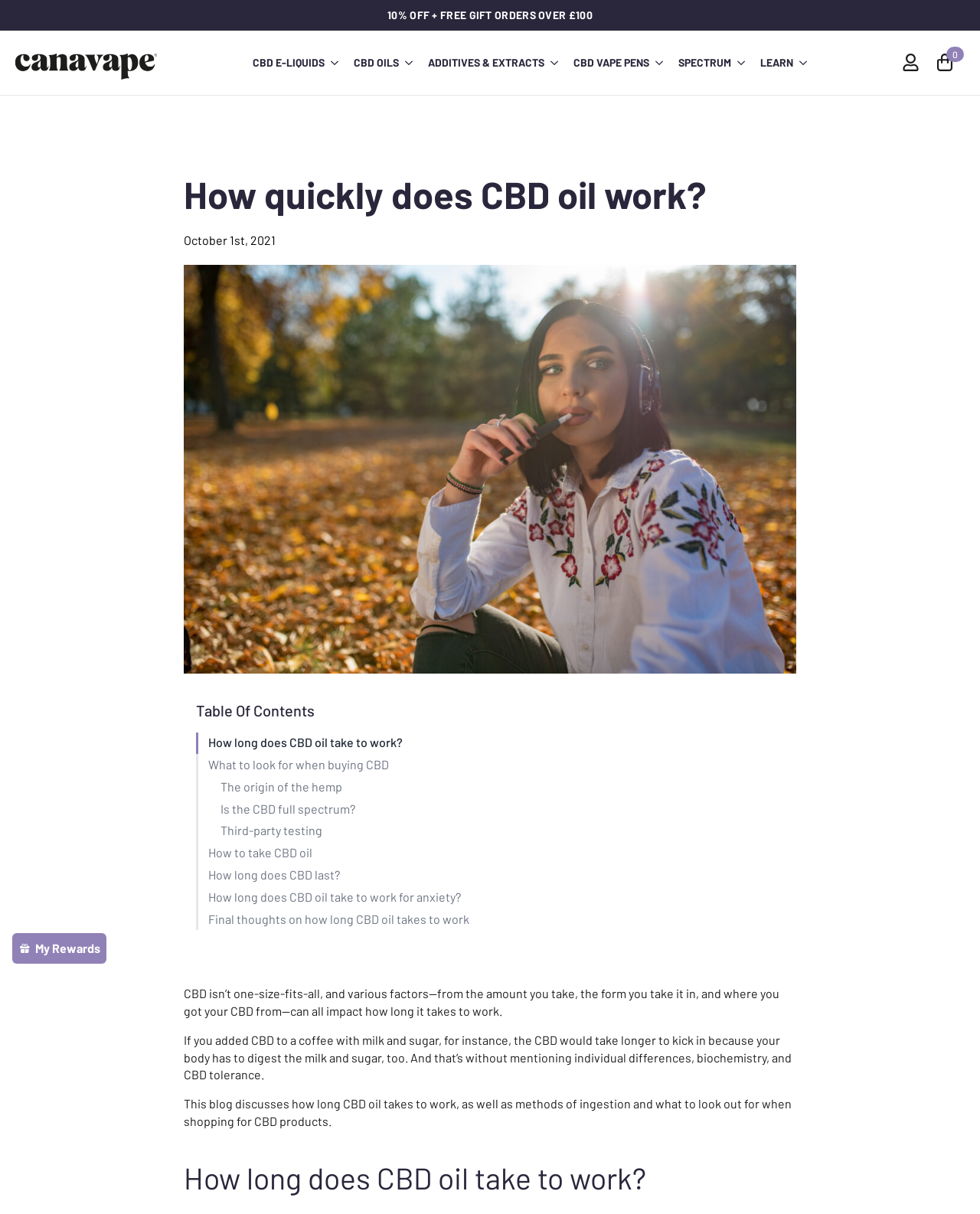Provide the bounding box coordinates of the area you need to click to execute the following instruction: "click on the 'Sol Sana Shine Black/ White Stitching Slides' link".

None